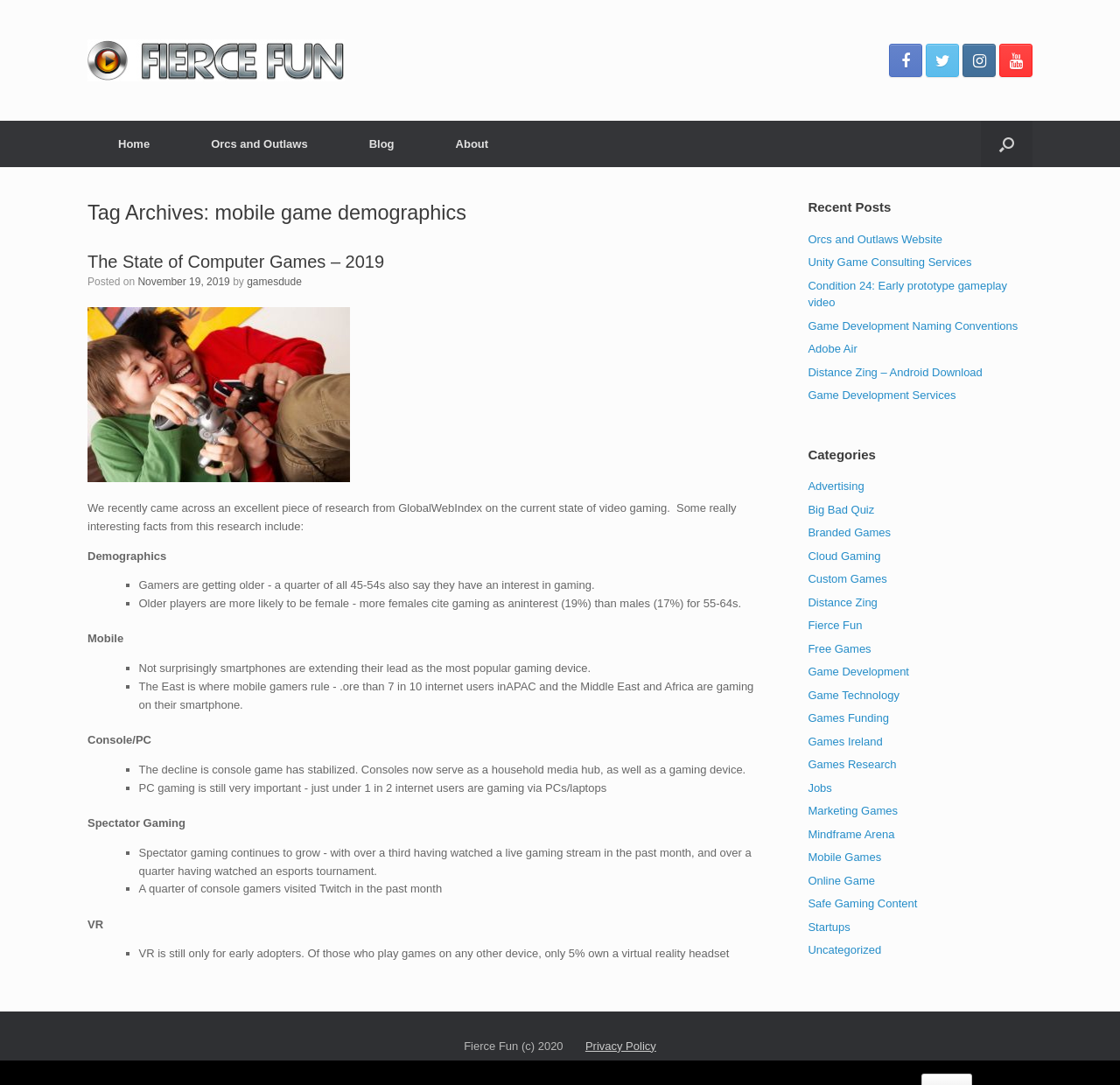Can you extract the primary headline text from the webpage?

Tag Archives: mobile game demographics